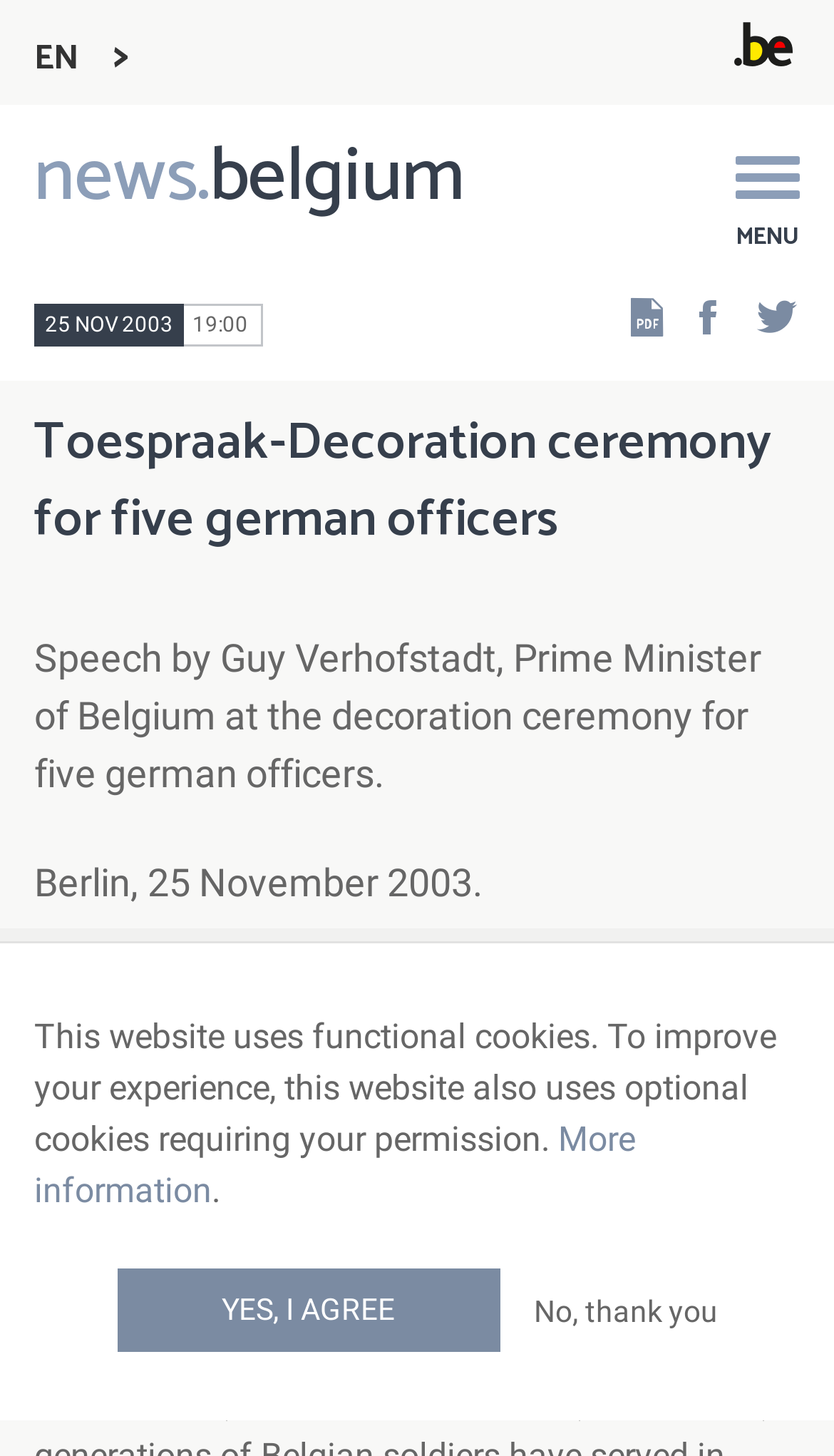Pinpoint the bounding box coordinates of the element to be clicked to execute the instruction: "click on LOGIN".

None